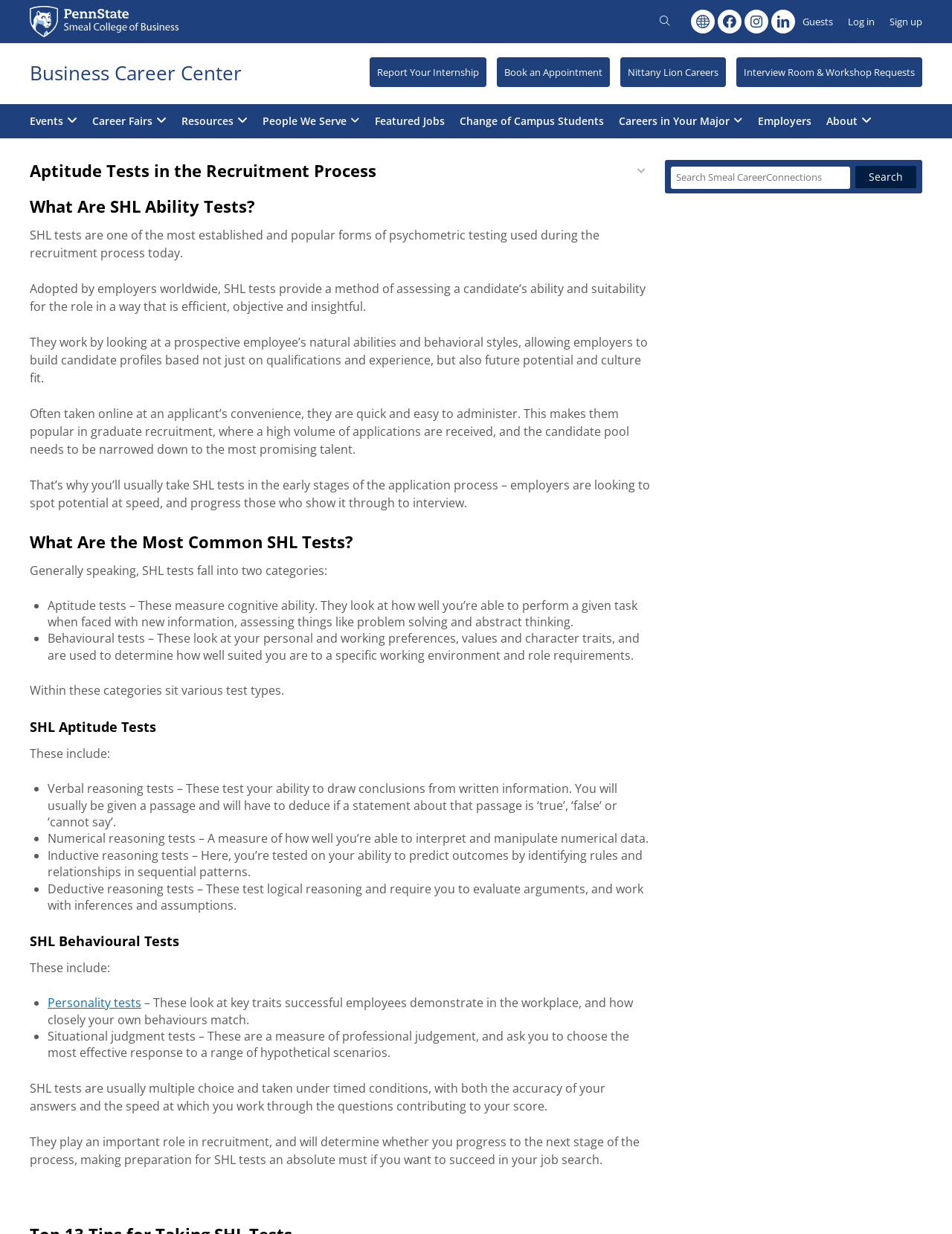Based on the element description Employers, identify the bounding box coordinates for the UI element. The coordinates should be in the format (top-left x, top-left y, bottom-right x, bottom-right y) and within the 0 to 1 range.

[0.788, 0.084, 0.86, 0.112]